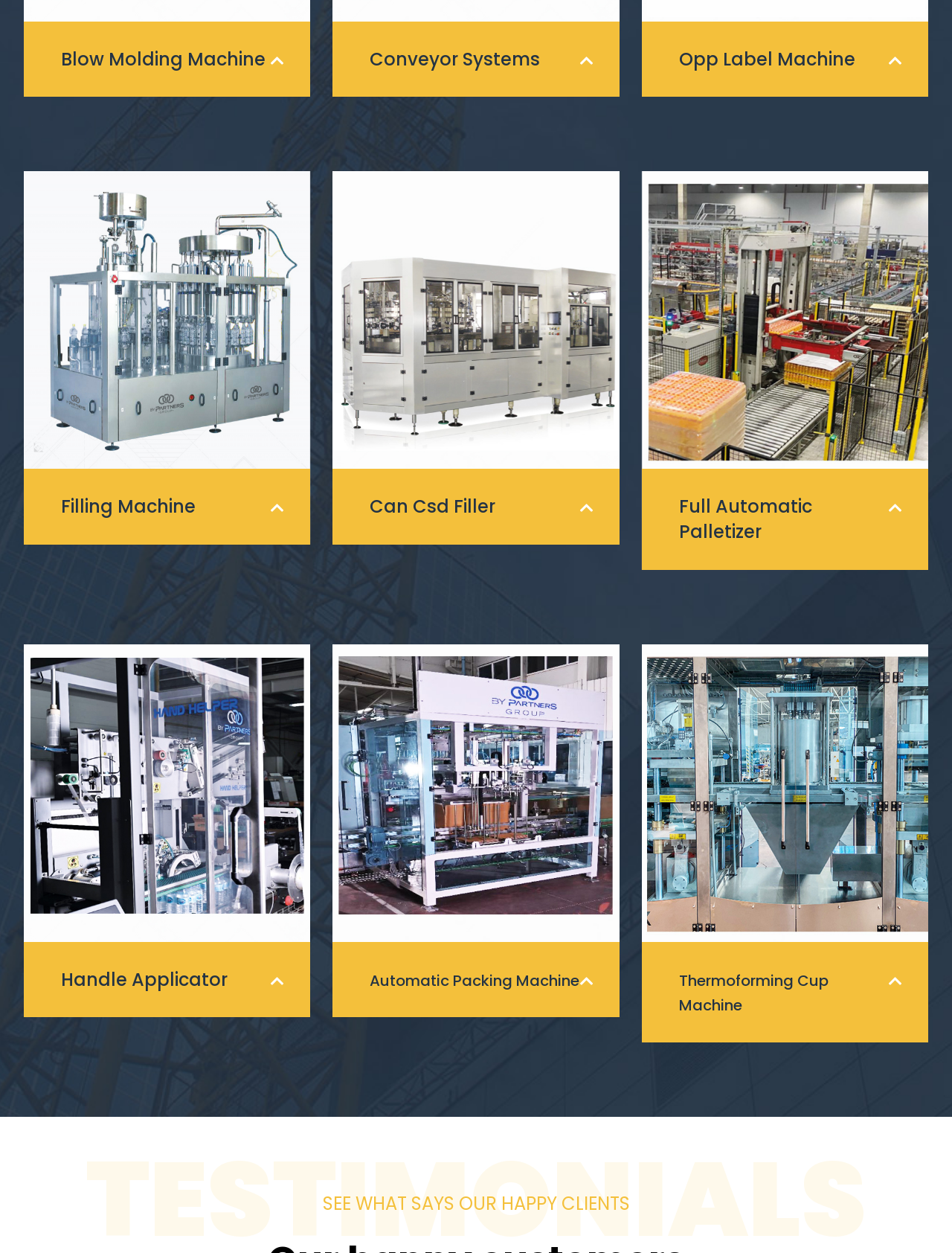Please determine the bounding box coordinates of the clickable area required to carry out the following instruction: "Explore Filling Machine". The coordinates must be four float numbers between 0 and 1, represented as [left, top, right, bottom].

[0.025, 0.374, 0.326, 0.435]